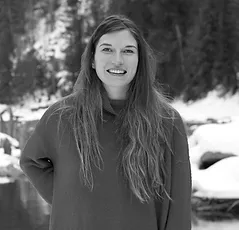Provide a brief response in the form of a single word or phrase:
What is the woman's hair type?

Wavy